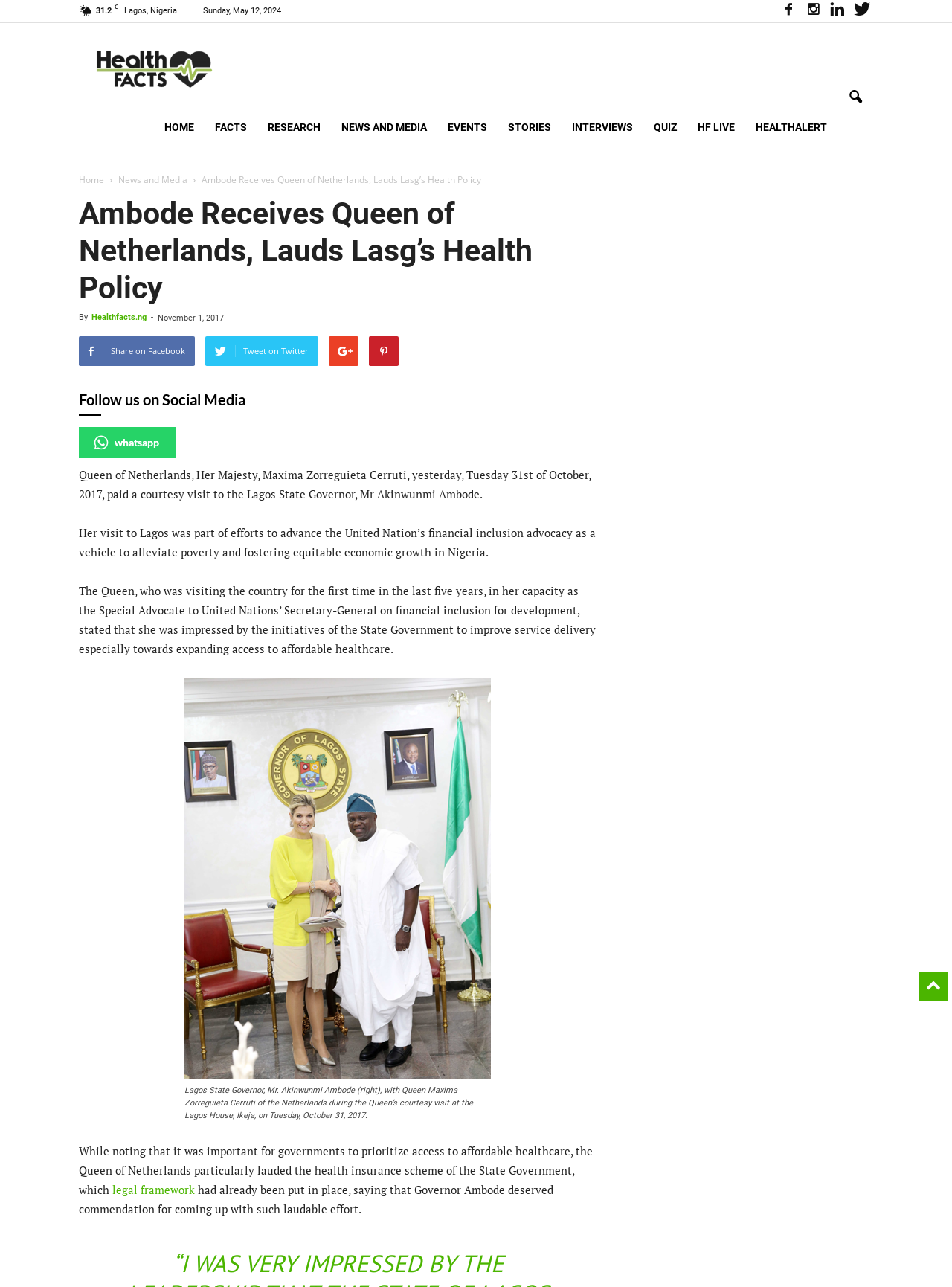What is the name of the Lagos State Governor?
Please provide a single word or phrase based on the screenshot.

Akinwunmi Ambode